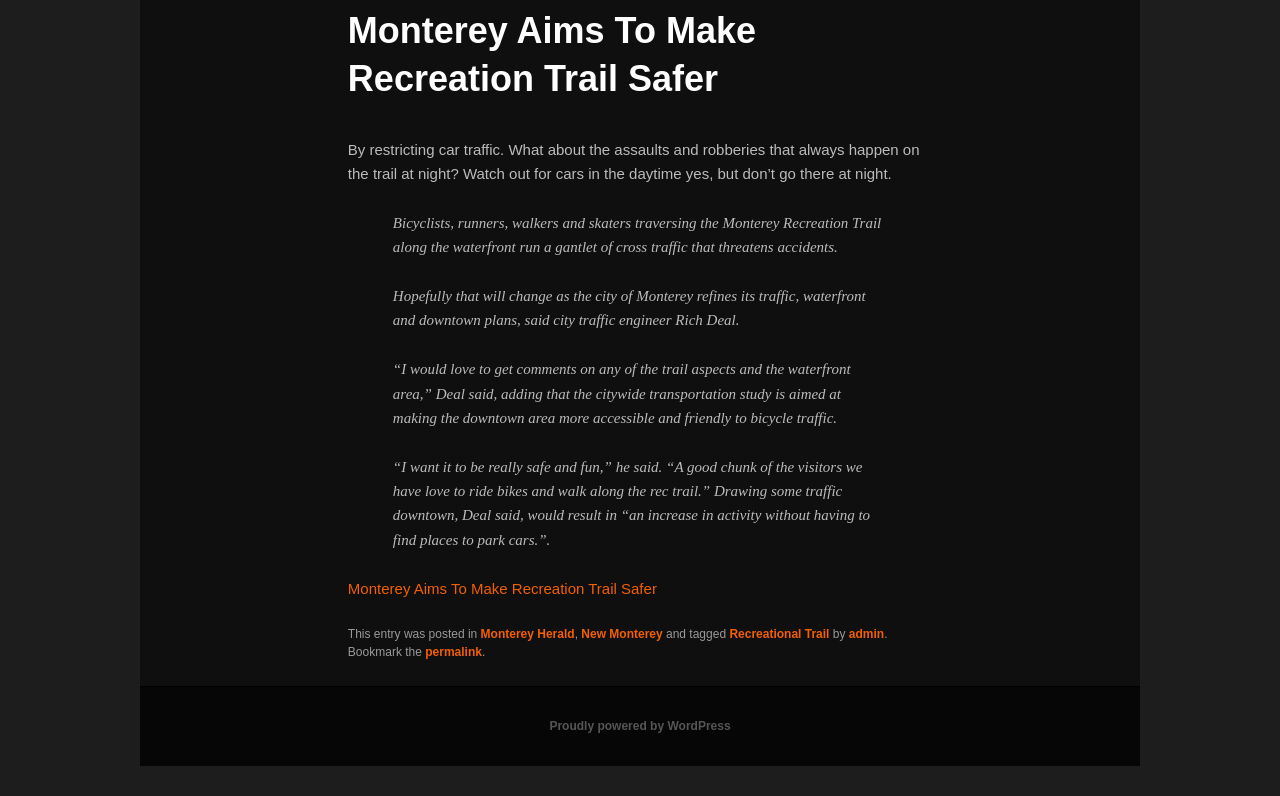Predict the bounding box coordinates of the UI element that matches this description: "New Monterey". The coordinates should be in the format [left, top, right, bottom] with each value between 0 and 1.

[0.454, 0.788, 0.518, 0.806]